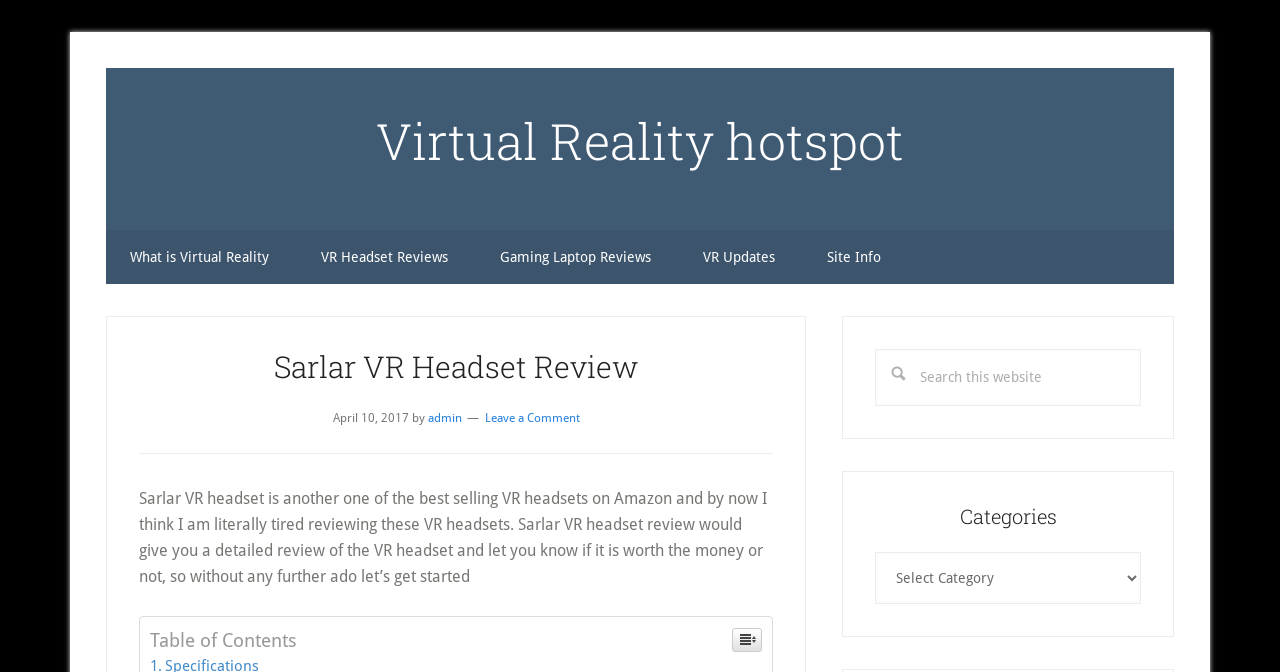Locate the bounding box coordinates of the item that should be clicked to fulfill the instruction: "Read Sarlar VR Headset Review".

[0.109, 0.519, 0.604, 0.573]